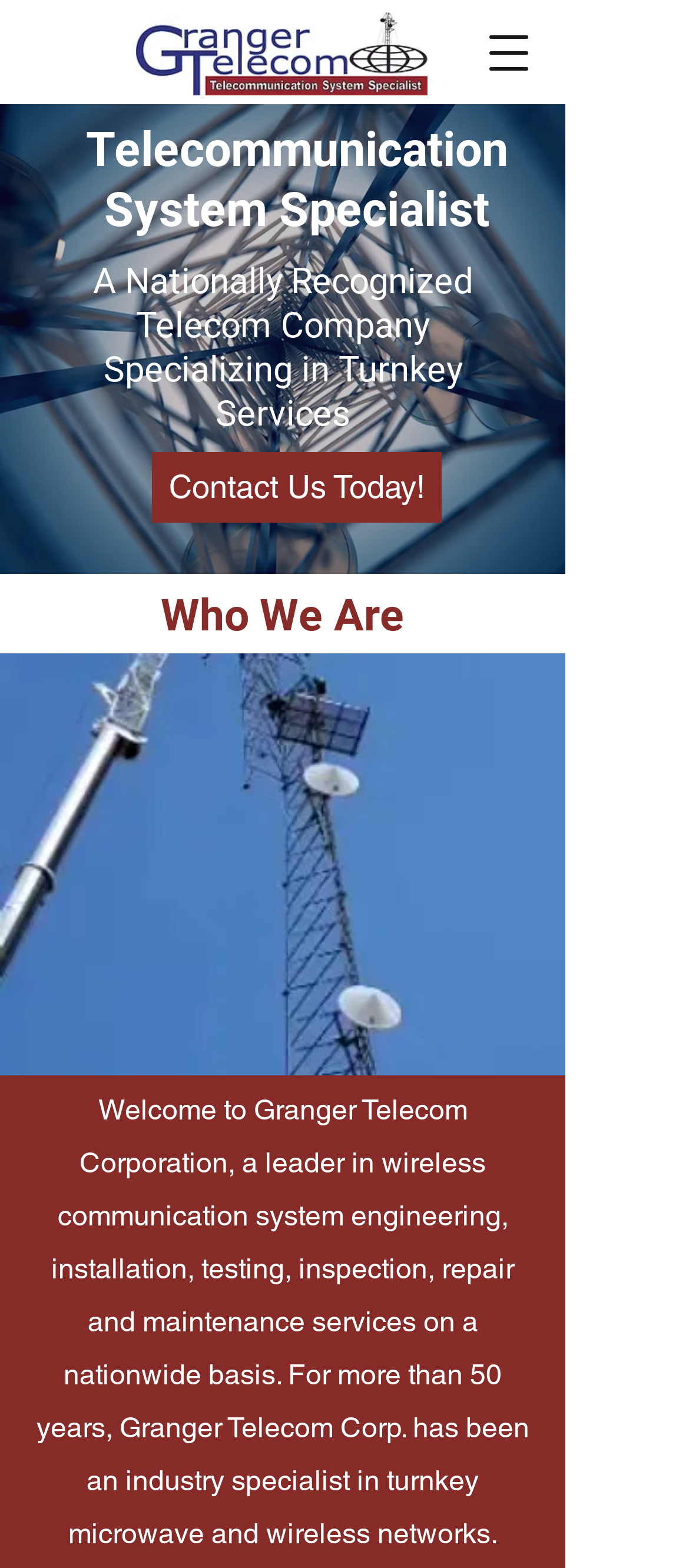Return the bounding box coordinates of the UI element that corresponds to this description: "aria-label="Open navigation menu"". The coordinates must be given as four float numbers in the range of 0 and 1, [left, top, right, bottom].

[0.687, 0.011, 0.79, 0.056]